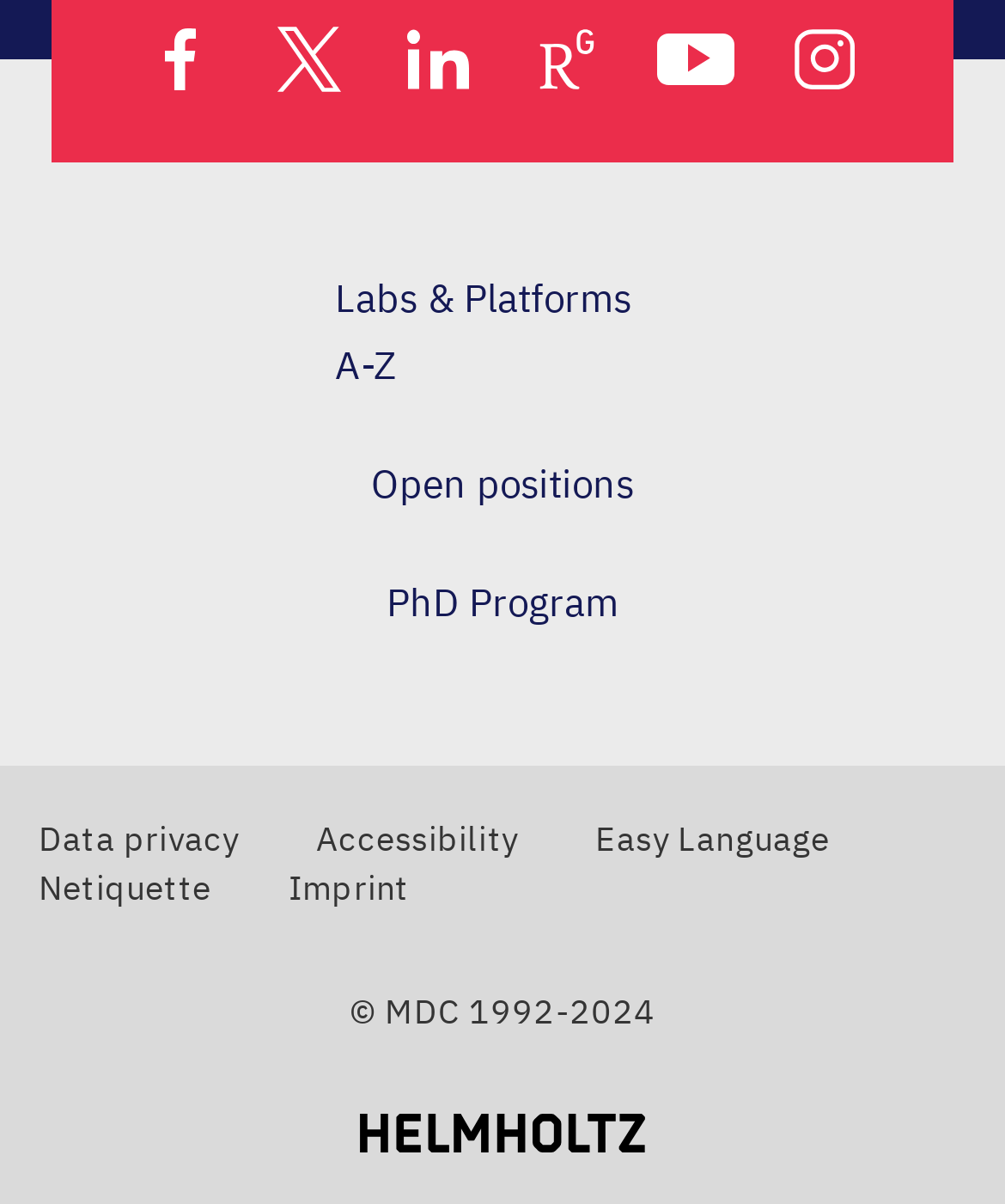What is the name of the community that MDC is a part of?
Please answer the question with a detailed response using the information from the screenshot.

I found the answer by looking at the link at the bottom of the page, which mentions the Helmholtz Gemeinschaft.